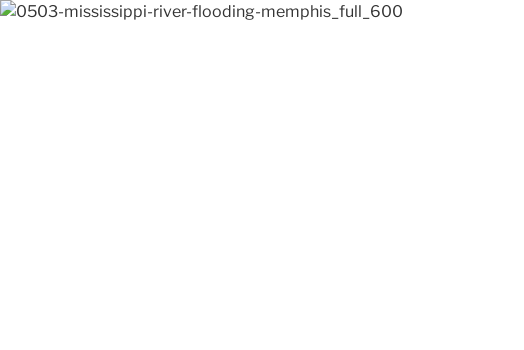Present an elaborate depiction of the scene captured in the image.

The photograph captured in this section of the webpage depicts a significant moment in the context of the Mississippi River flooding crisis. Titled "Flooded Threads," this image highlights the devastating impact of rising water levels on communities, particularly focusing on Memphis, Tennessee. Accompanying the visual, there's a date, "MAY 10, 2011," indicating when this event occurred. The image serves as a poignant reminder of the complexities surrounding environmental issues and the ongoing struggle between urban infrastructure and natural disasters. This visual representation sets the stage for a deeper discussion on how modern practices affect our relationship with nature, specifically through the lens of ecological consequences and the measures taken to mitigate such crises.